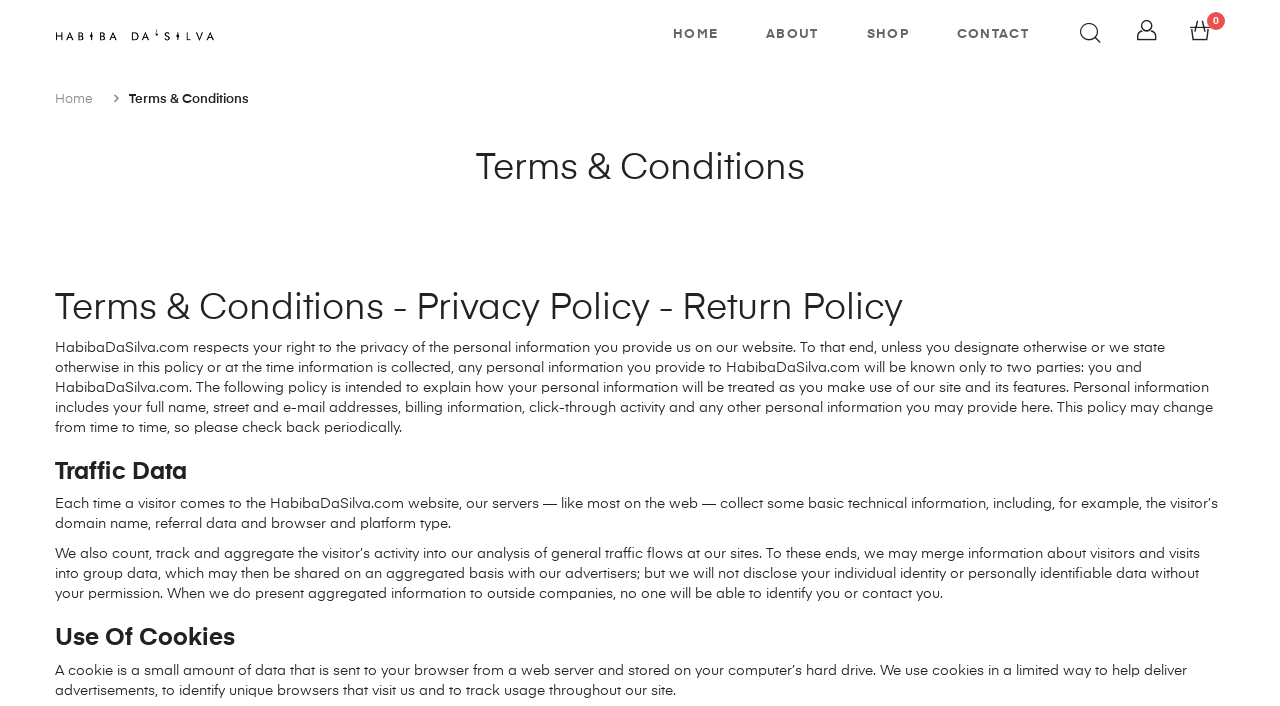Describe all the visual and textual components of the webpage comprehensively.

The webpage is titled "Terms & Conditions - Habiba Da Silva" and has a logo at the top left corner. Below the logo, there is a navigation menu with links to "HOME", "ABOUT", "SHOP", and "CONTACT" pages, followed by three social media links. 

On the left side, there is a secondary navigation menu with a link to the "Home" page. 

The main content of the page is divided into sections, each with a heading. The first section is titled "Terms & Conditions" and has a subheading "Terms & Conditions - Privacy Policy - Return Policy". This section explains HabibaDaSilva.com's privacy policy, stating that personal information provided by users will only be known to the user and HabibaDaSilva.com, unless otherwise designated or stated.

Below this section, there are three more sections: "Traffic Data", "Use Of Cookies", and an unnamed section. The "Traffic Data" section explains how the website collects technical information from visitors, such as domain names and browser types, and uses this data to analyze traffic flows. The "Use Of Cookies" section describes how cookies are used to deliver advertisements, identify unique browsers, and track usage throughout the site. The unnamed section continues to explain the website's privacy policy, stating that personal information will not be disclosed without permission.